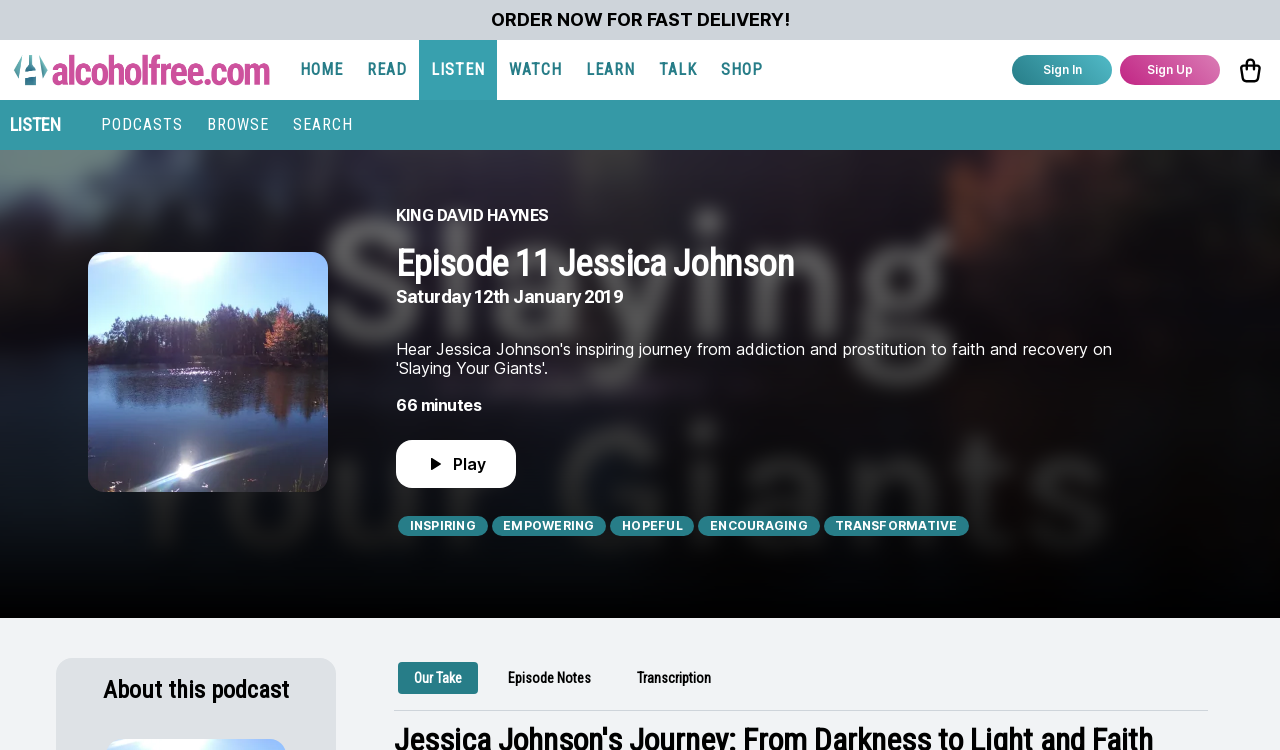Based on the element description TALK, identify the bounding box of the UI element in the given webpage screenshot. The coordinates should be in the format (top-left x, top-left y, bottom-right x, bottom-right y) and must be between 0 and 1.

[0.505, 0.053, 0.554, 0.133]